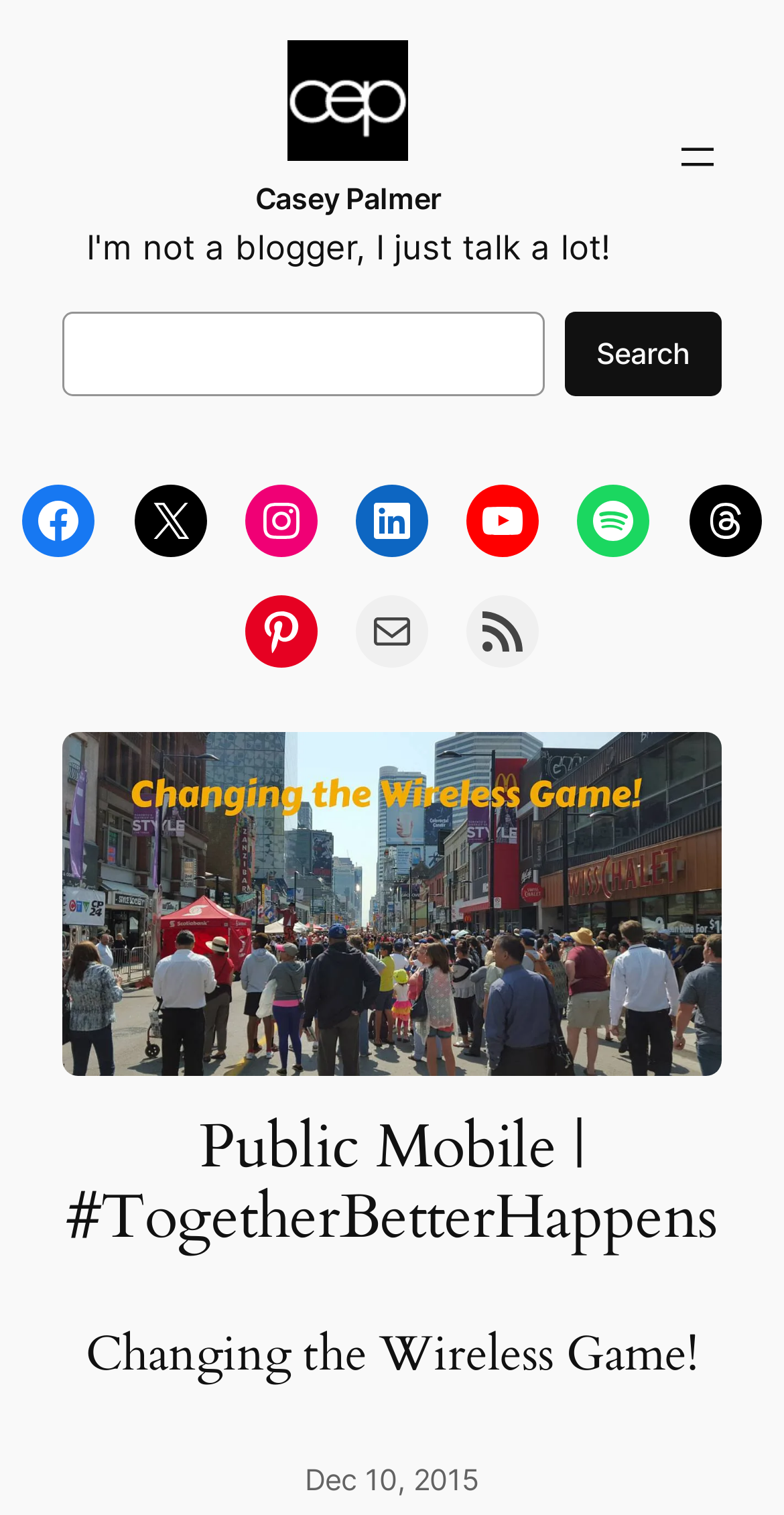Given the element description: "Dec 10, 2015", predict the bounding box coordinates of the UI element it refers to, using four float numbers between 0 and 1, i.e., [left, top, right, bottom].

[0.388, 0.965, 0.612, 0.987]